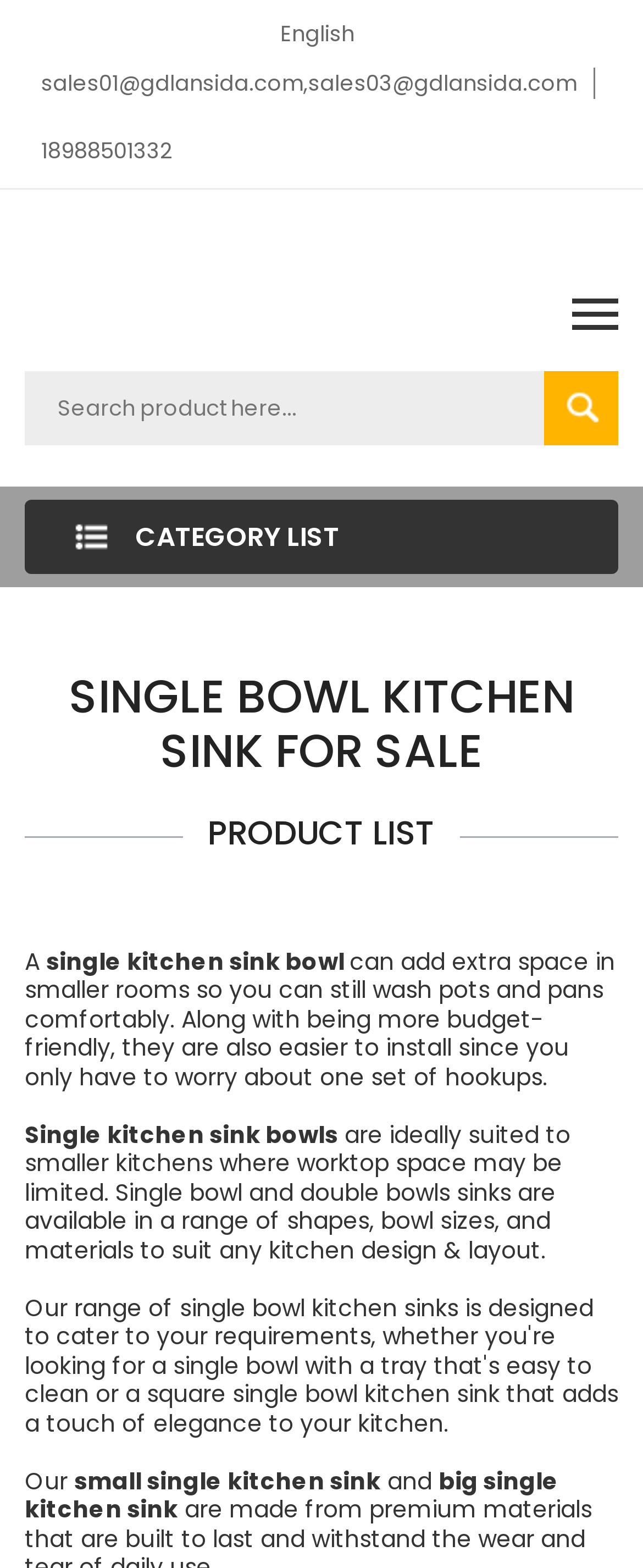Extract the bounding box coordinates of the UI element described by: "name="keyword" placeholder="Search product here..."". The coordinates should include four float numbers ranging from 0 to 1, e.g., [left, top, right, bottom].

[0.038, 0.236, 0.962, 0.283]